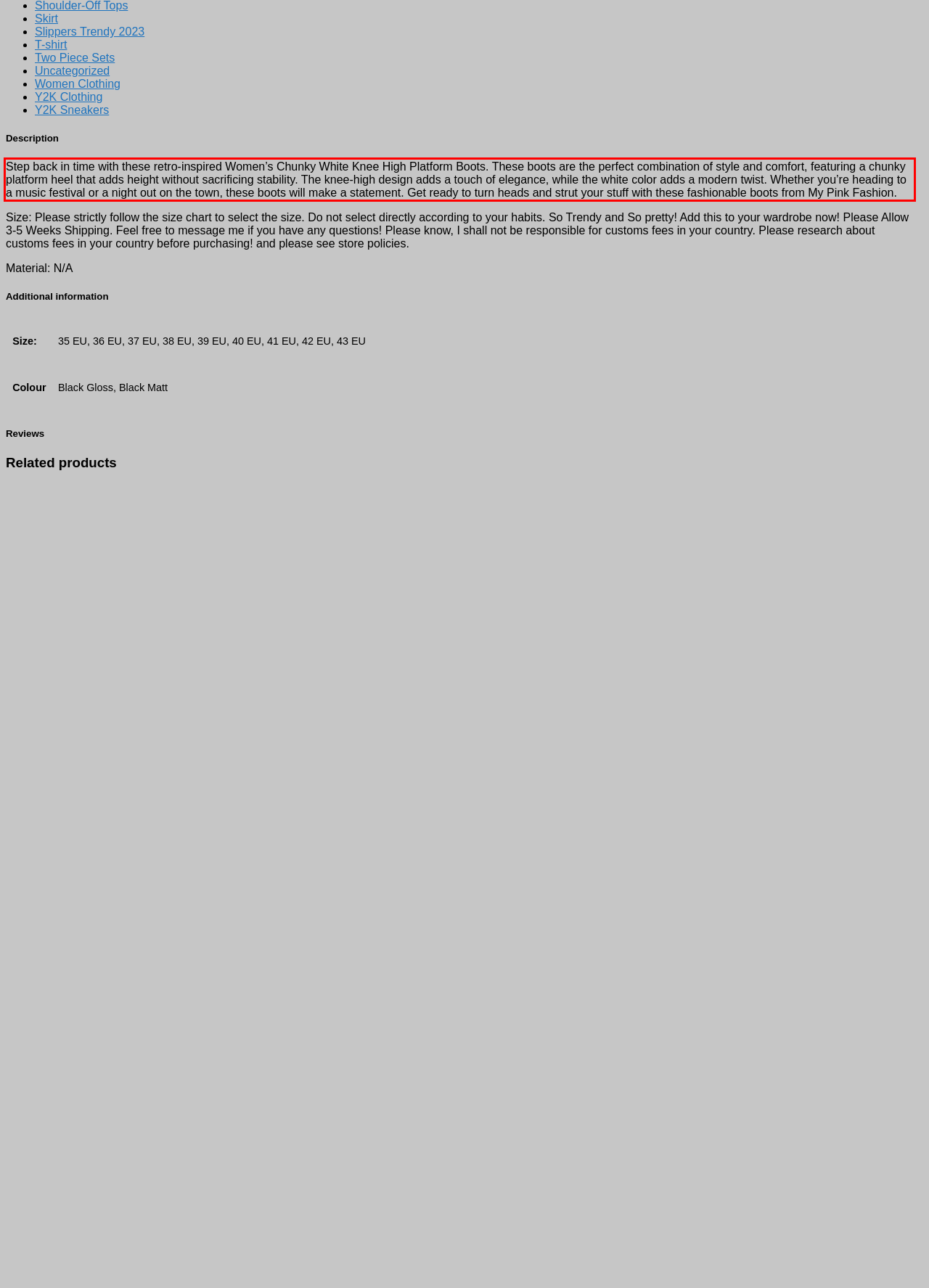From the provided screenshot, extract the text content that is enclosed within the red bounding box.

Step back in time with these retro-inspired Women’s Chunky White Knee High Platform Boots. These boots are the perfect combination of style and comfort, featuring a chunky platform heel that adds height without sacrificing stability. The knee-high design adds a touch of elegance, while the white color adds a modern twist. Whether you’re heading to a music festival or a night out on the town, these boots will make a statement. Get ready to turn heads and strut your stuff with these fashionable boots from My Pink Fashion.